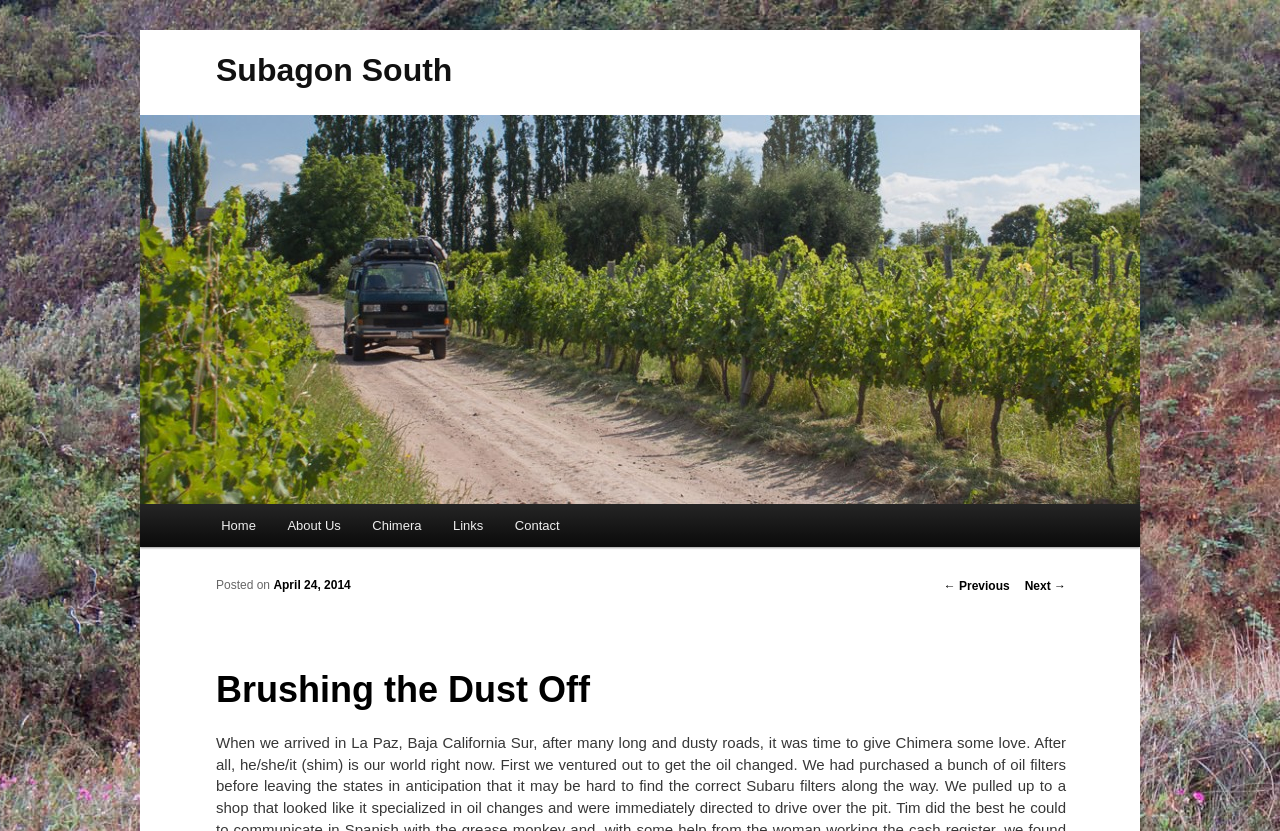Find the bounding box coordinates of the area that needs to be clicked in order to achieve the following instruction: "check previous post". The coordinates should be specified as four float numbers between 0 and 1, i.e., [left, top, right, bottom].

[0.737, 0.697, 0.789, 0.714]